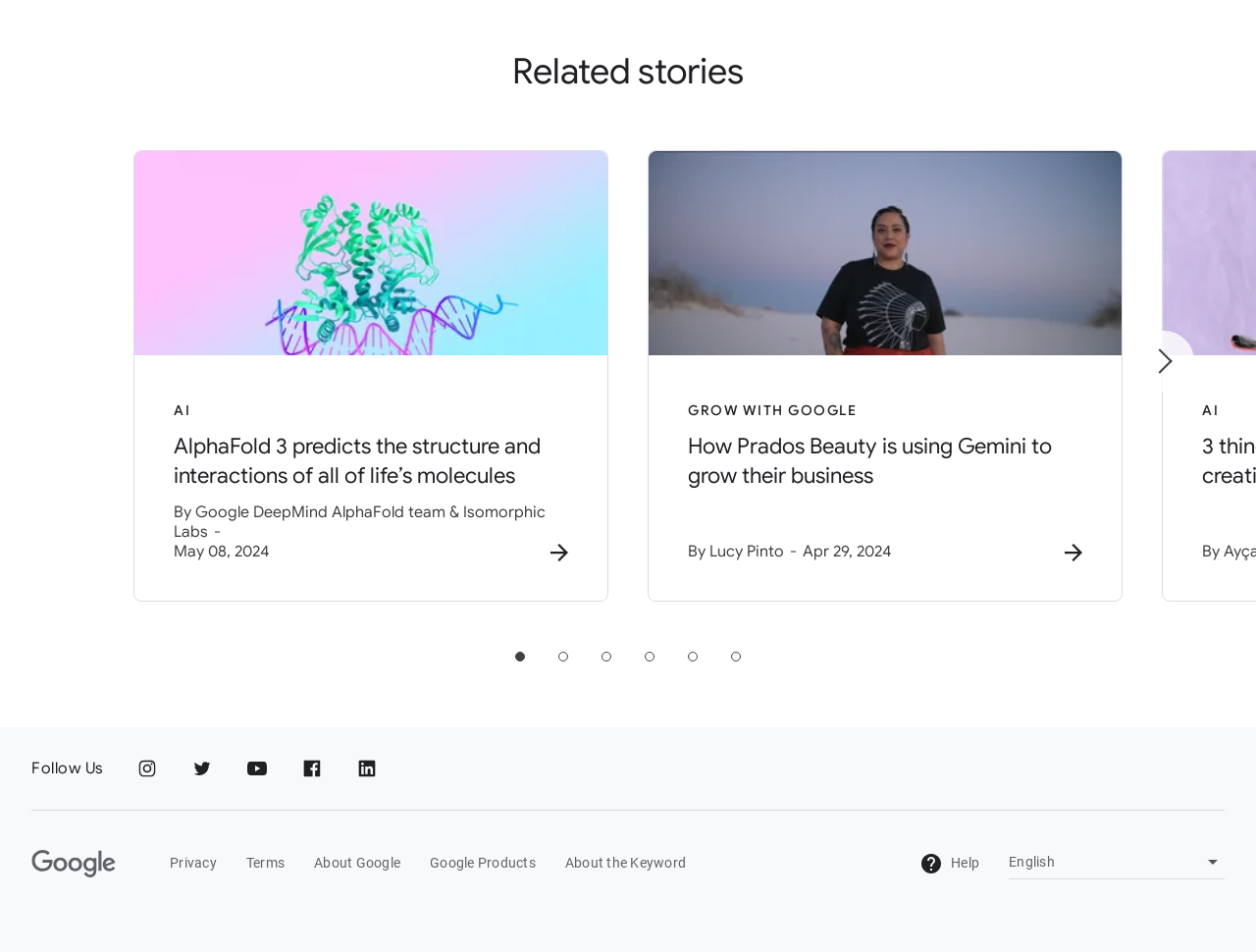Give a short answer to this question using one word or a phrase:
What is the date of the second related story?

Apr 29, 2024